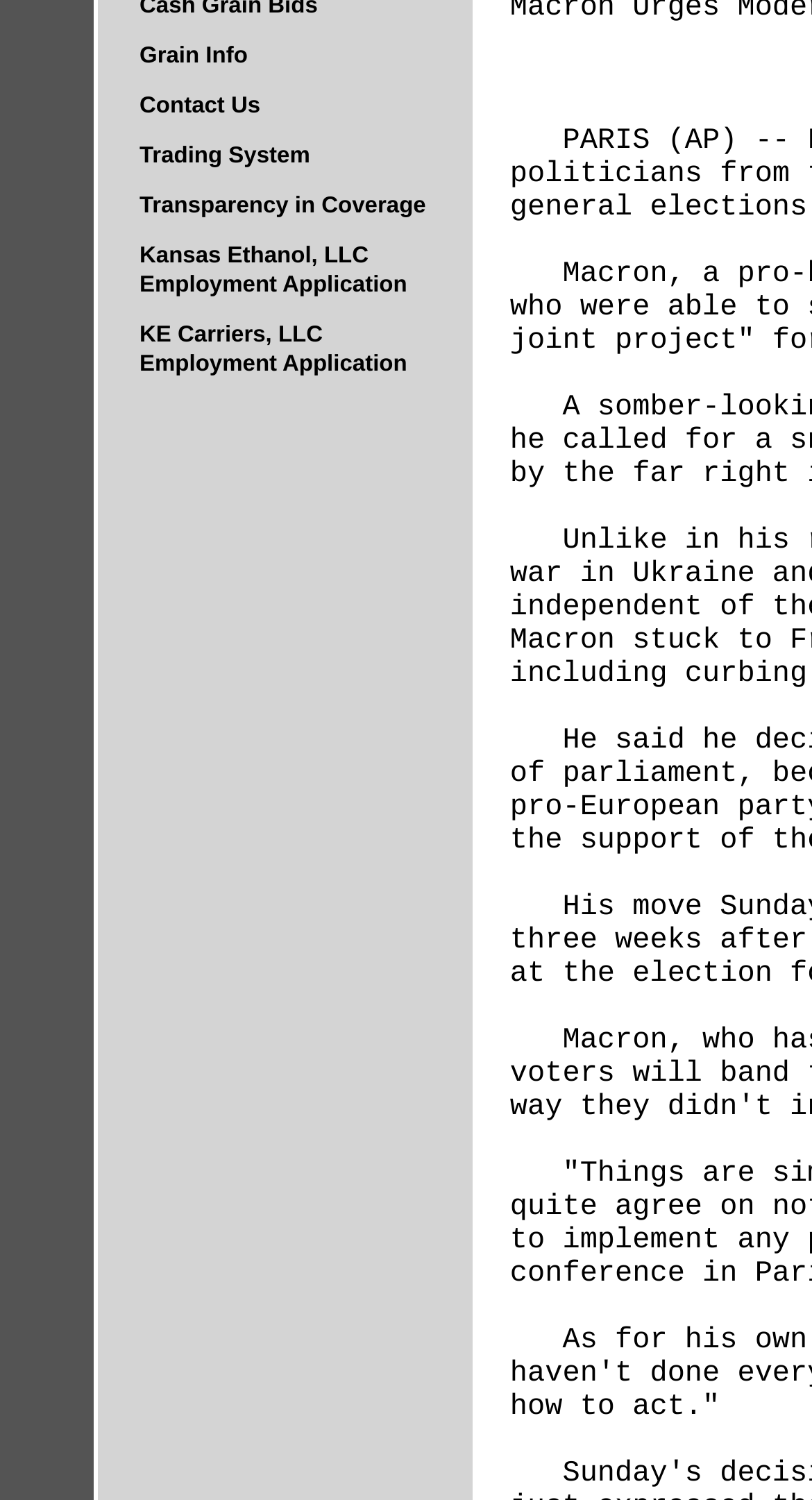Determine the bounding box coordinates of the UI element described below. Use the format (top-left x, top-left y, bottom-right x, bottom-right y) with floating point numbers between 0 and 1: KE Carriers, LLC Employment Application

[0.121, 0.206, 0.582, 0.259]